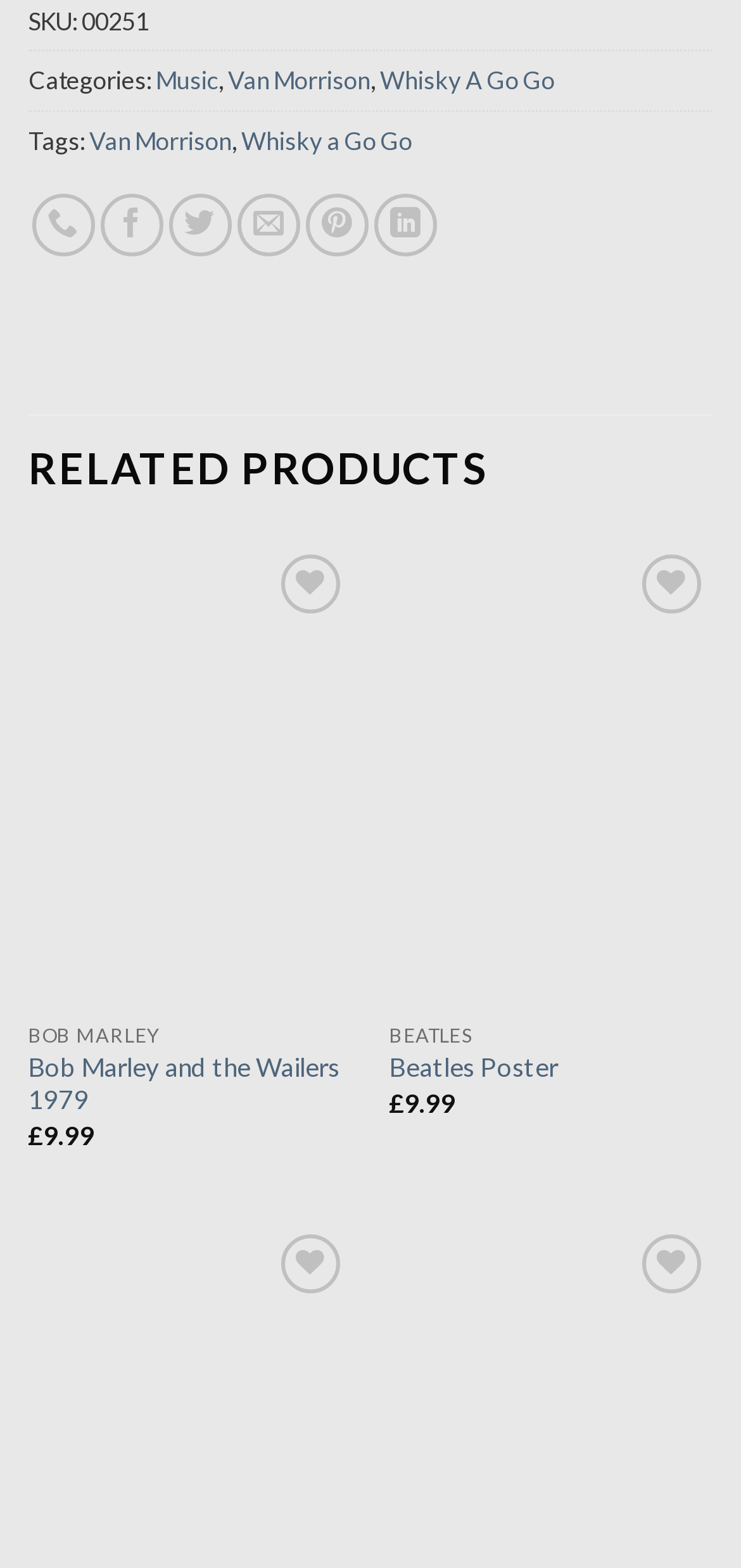Please identify the bounding box coordinates of the element's region that needs to be clicked to fulfill the following instruction: "Add 'Bob Marley and the Wailers 1979' to Wishlist". The bounding box coordinates should consist of four float numbers between 0 and 1, i.e., [left, top, right, bottom].

[0.336, 0.4, 0.449, 0.437]